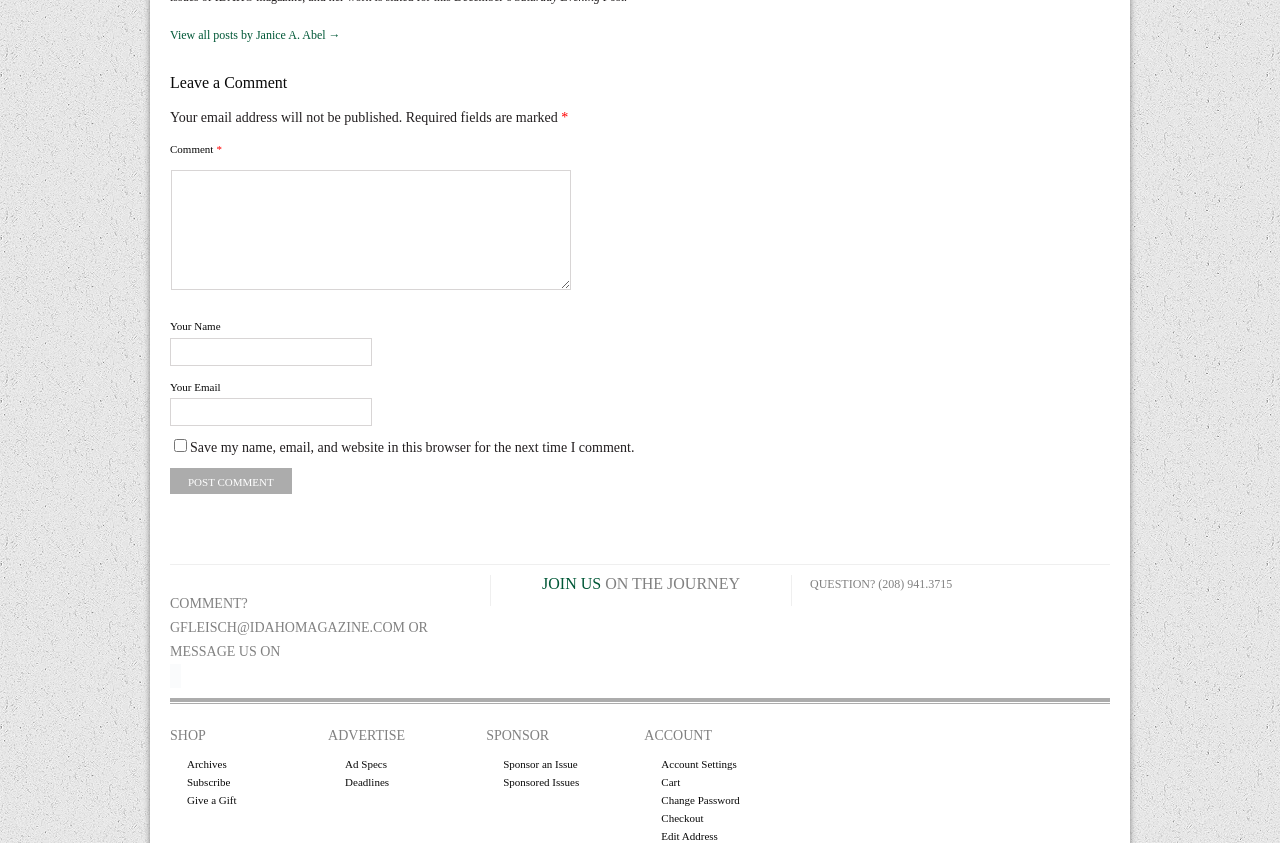Identify the bounding box of the UI component described as: "parent_node: Comment* name="comment"".

[0.134, 0.202, 0.446, 0.344]